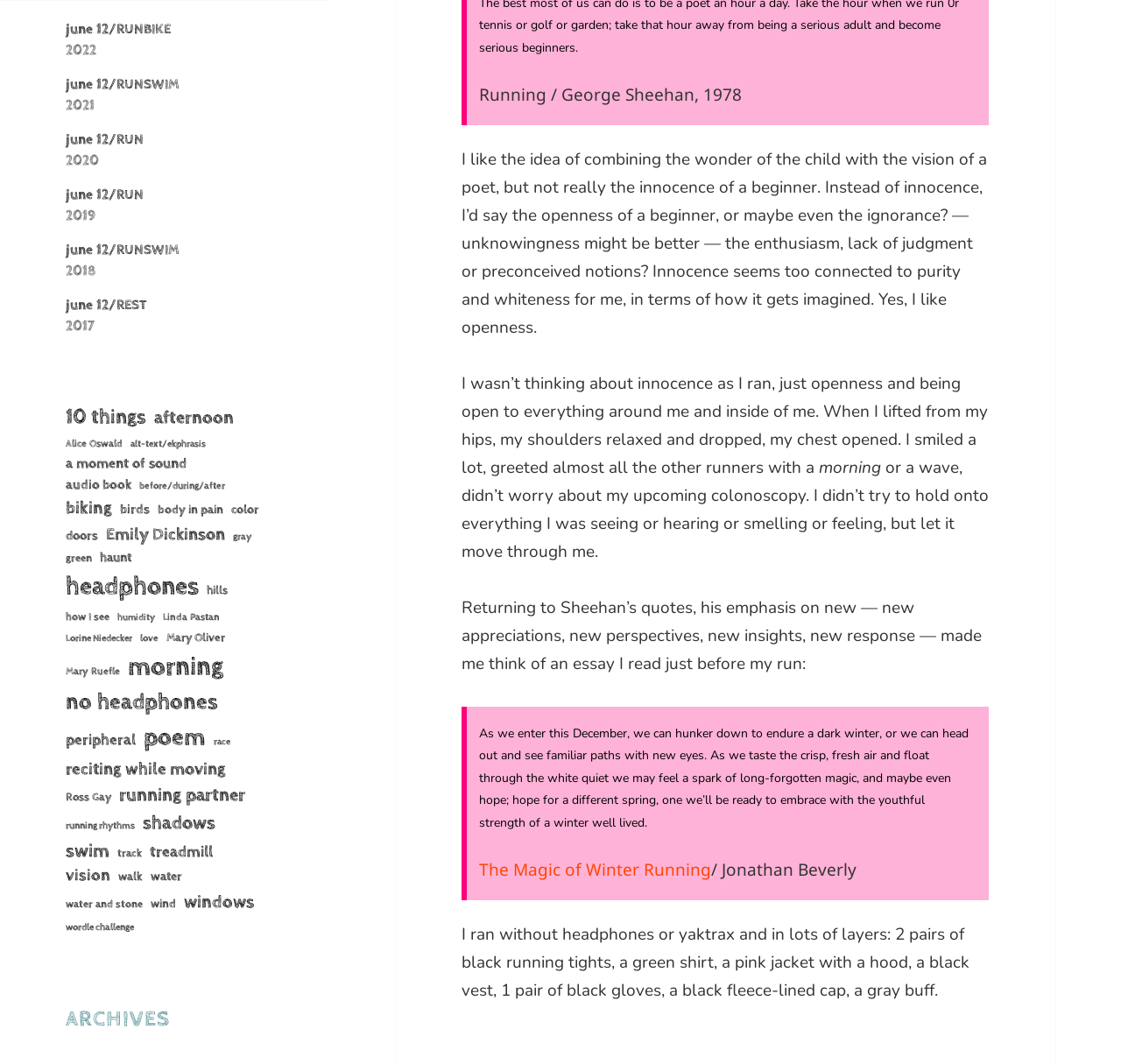Please find the bounding box coordinates of the element that needs to be clicked to perform the following instruction: "Click on 'morning'". The bounding box coordinates should be four float numbers between 0 and 1, represented as [left, top, right, bottom].

[0.114, 0.609, 0.199, 0.645]